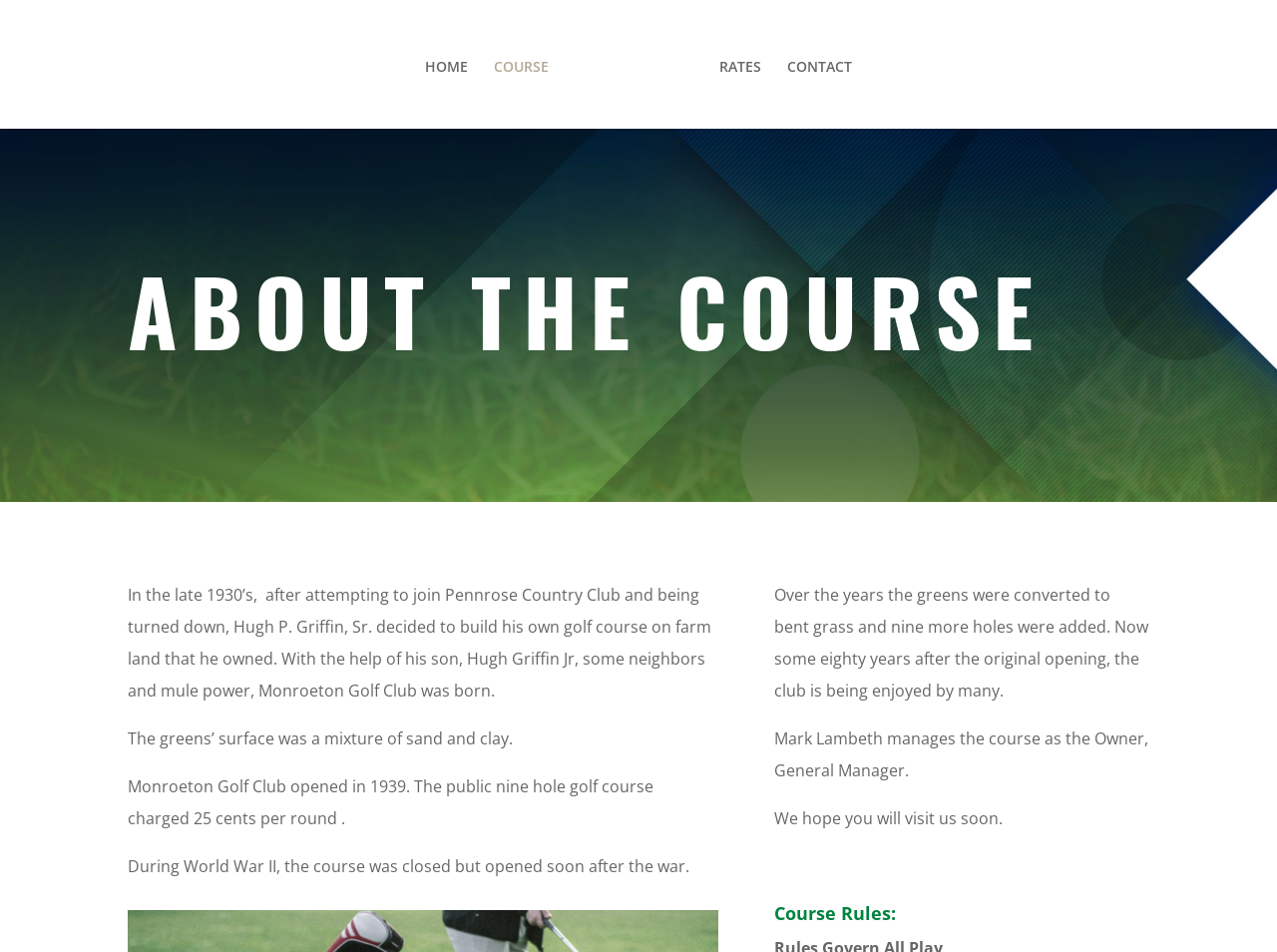With reference to the image, please provide a detailed answer to the following question: How much did it cost to play a round of golf when the course first opened?

The cost of playing a round of golf when the course first opened can be found in the StaticText element with the text 'The public nine hole golf course charged 25 cents per round.' which is located in the middle of the webpage.